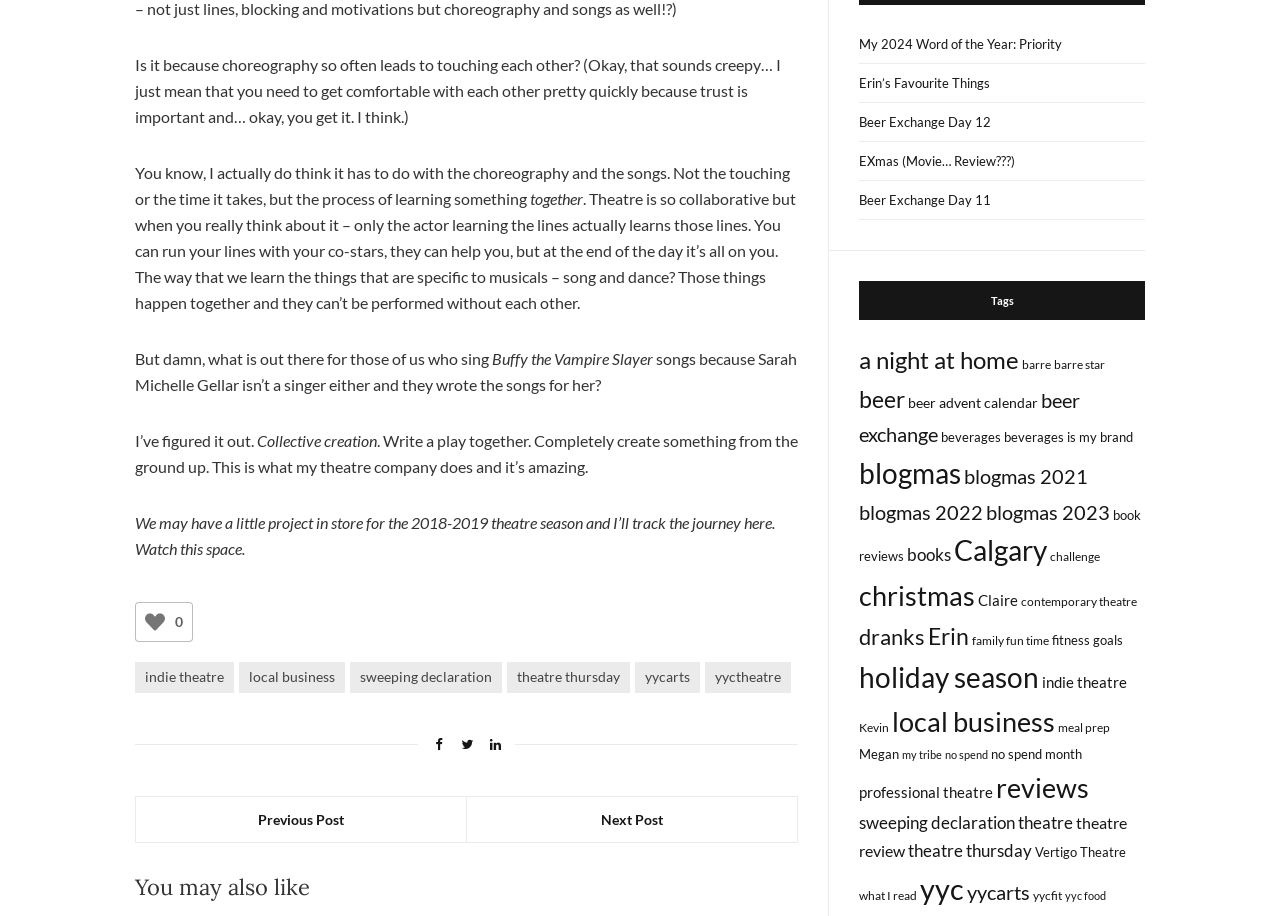Can you specify the bounding box coordinates for the region that should be clicked to fulfill this instruction: "Visit the 'indie theatre' page".

[0.105, 0.723, 0.183, 0.757]